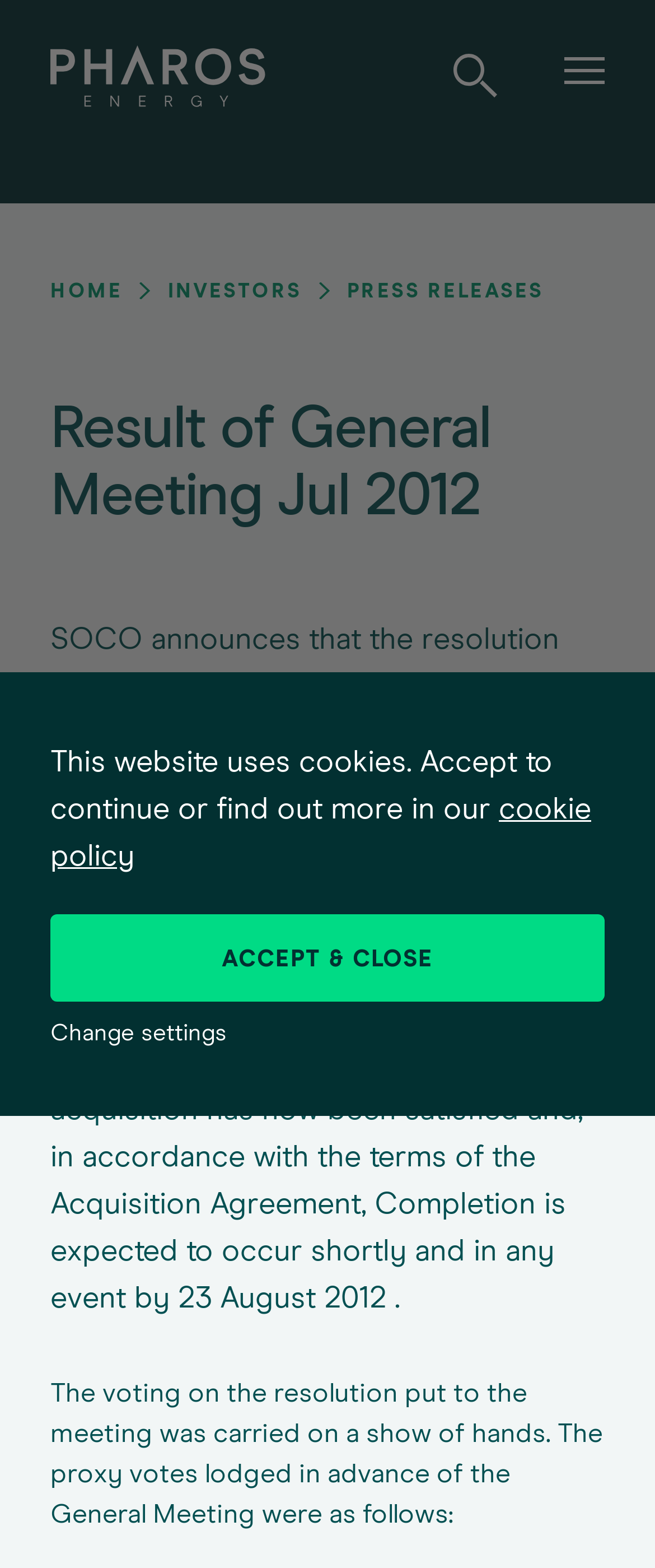What is the position of the 'Search' link?
Answer the question using a single word or phrase, according to the image.

Top right